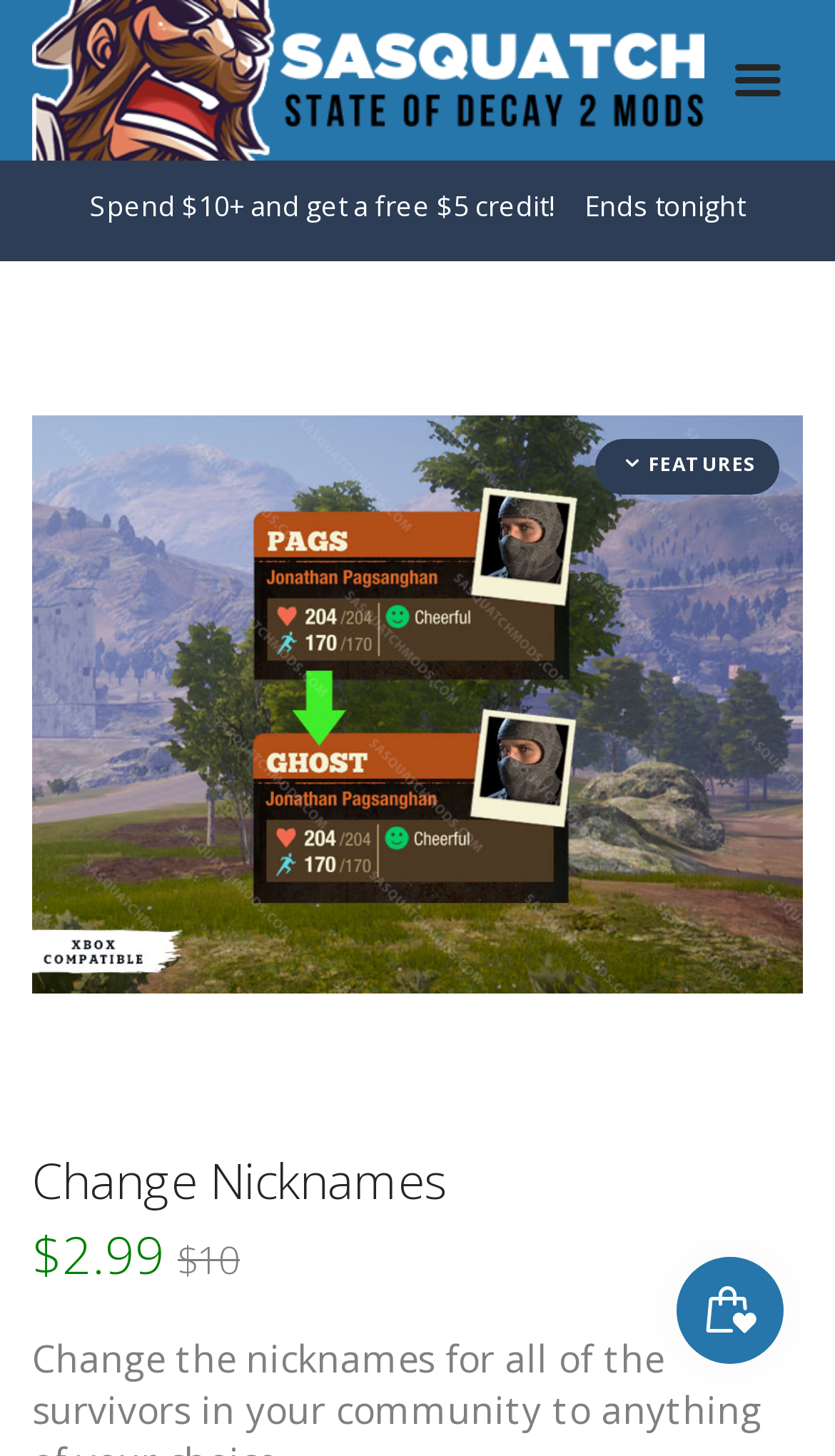What is the name of the game associated with this webpage?
Provide an in-depth answer to the question, covering all aspects.

I found the name of the game by looking at the image element with the description 'state of decay 2 change name'. This suggests that the webpage is related to the game State of Decay 2.